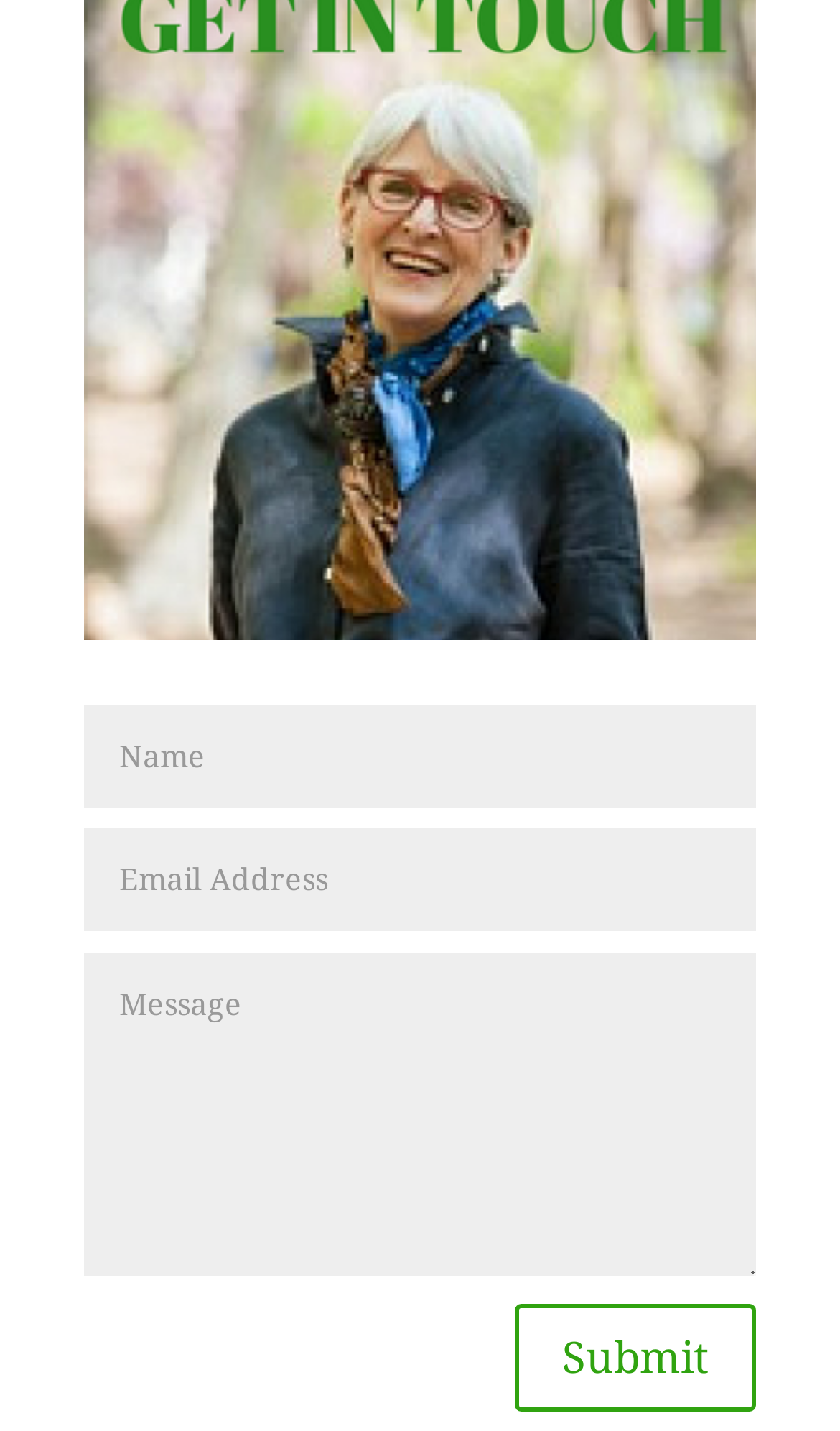Provide the bounding box coordinates for the UI element that is described as: "aria-label="Search" value=""".

None